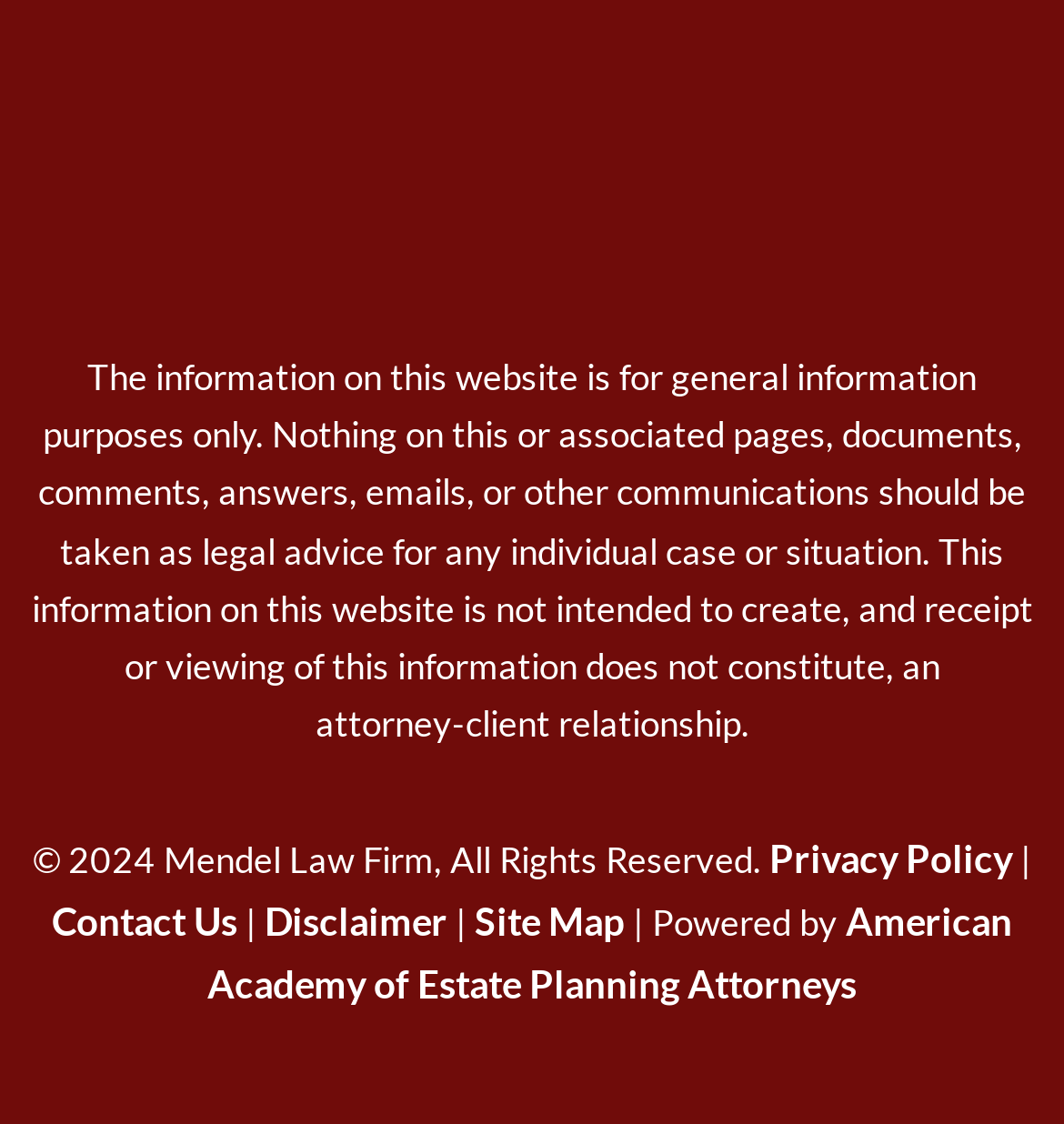Reply to the question below using a single word or brief phrase:
What is the purpose of the information on this website?

General information purposes only